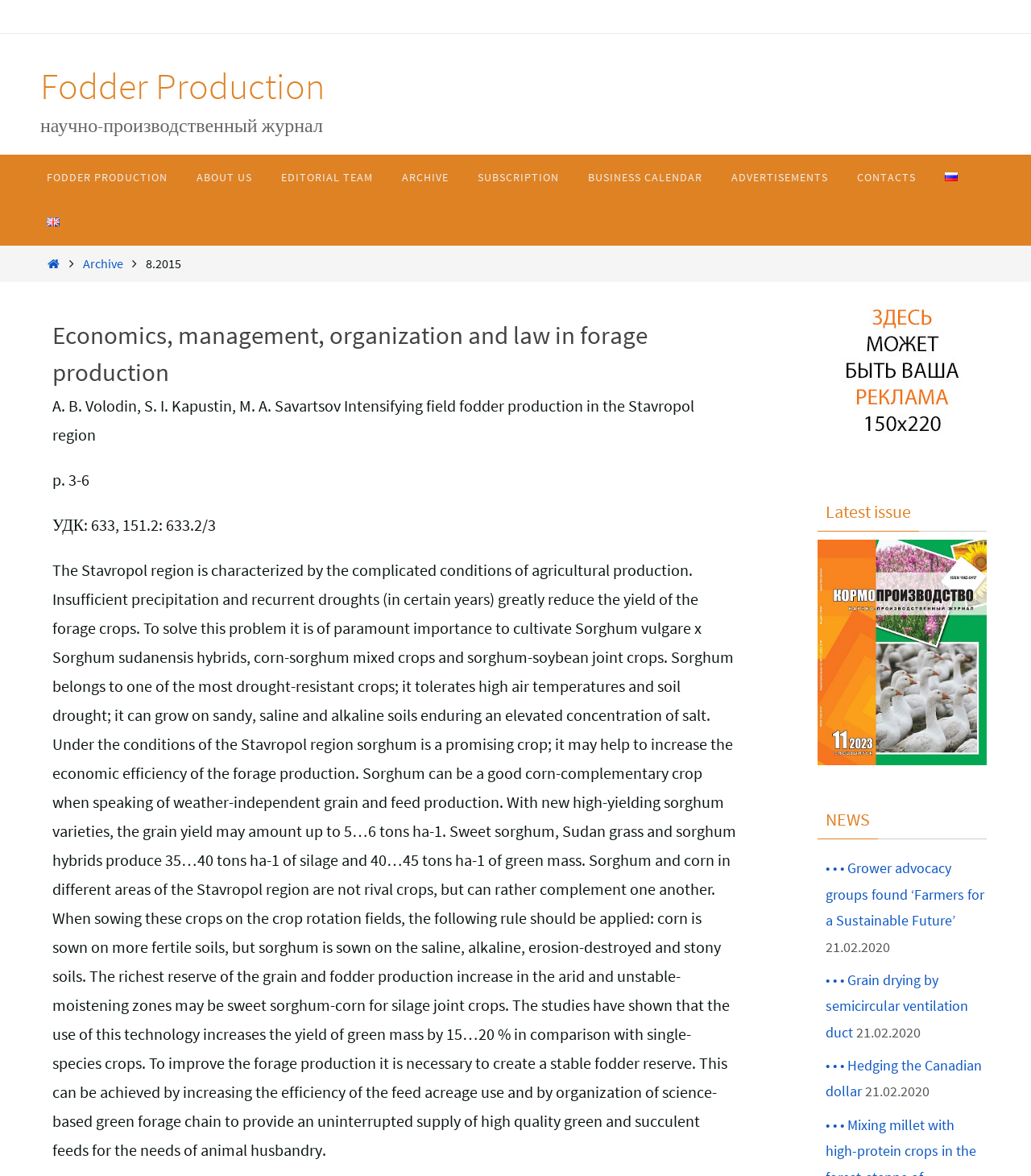Carefully observe the image and respond to the question with a detailed answer:
What is the date of the news article?

The date of the news article can be found below the news heading 'NEWS', where it says '21.02.2020'. This date is located at the bottom-right corner of the webpage and has bounding box coordinates [0.801, 0.797, 0.863, 0.813].